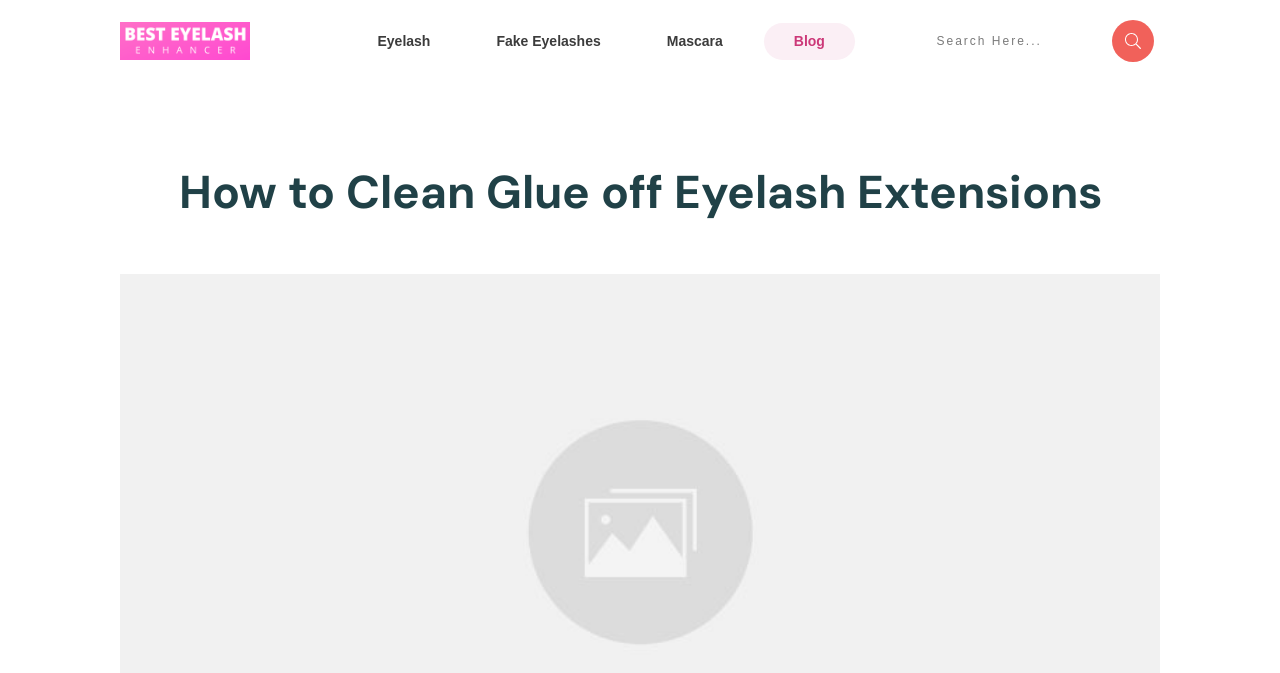What is the logo of the website?
Carefully analyze the image and provide a thorough answer to the question.

The logo of the website is 'Eyelashlogo' which is an image element located at the top left corner of the webpage, with a bounding box of [0.094, 0.033, 0.195, 0.089].